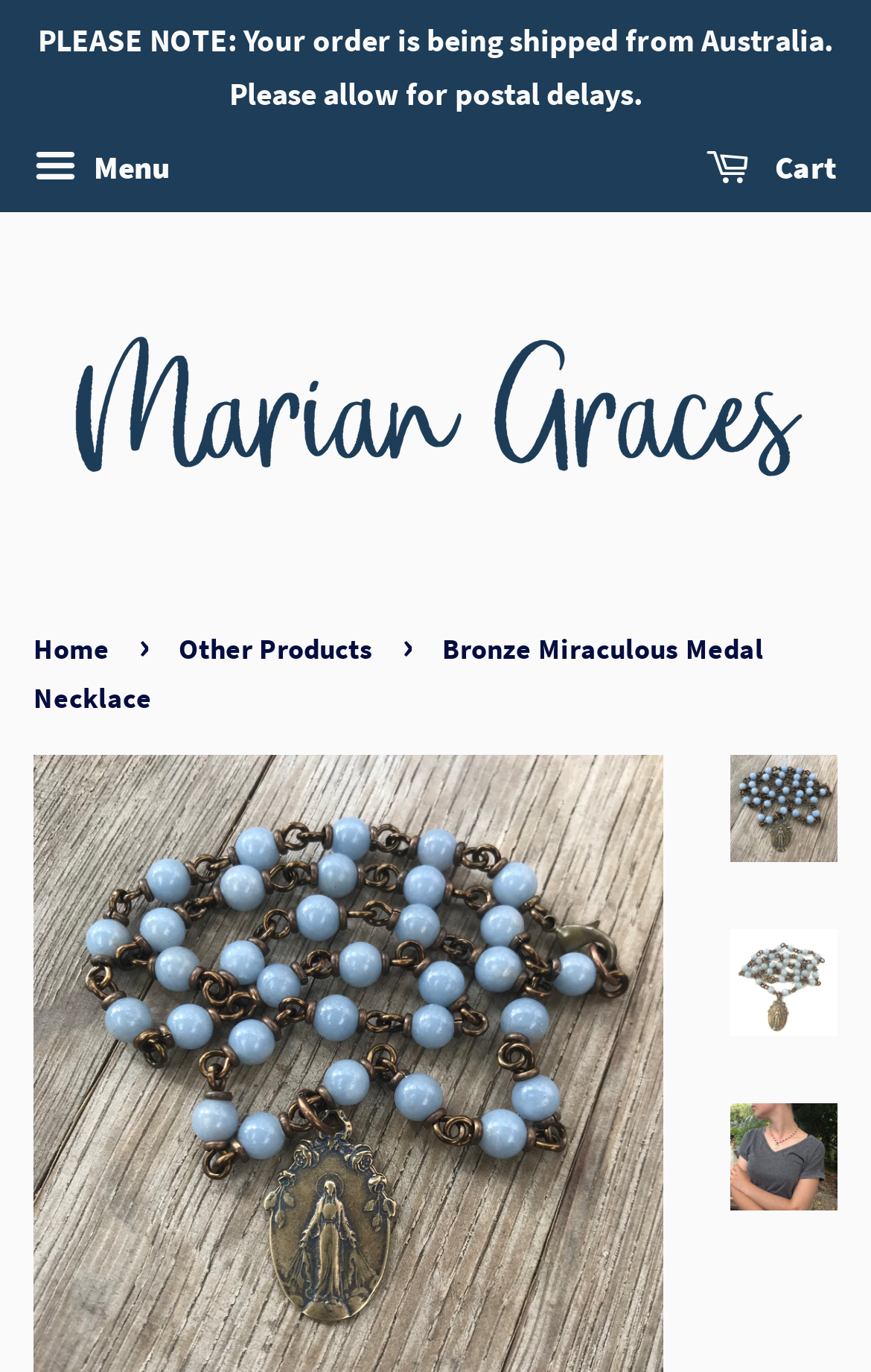Use a single word or phrase to answer the following:
Is there a cart link?

Yes